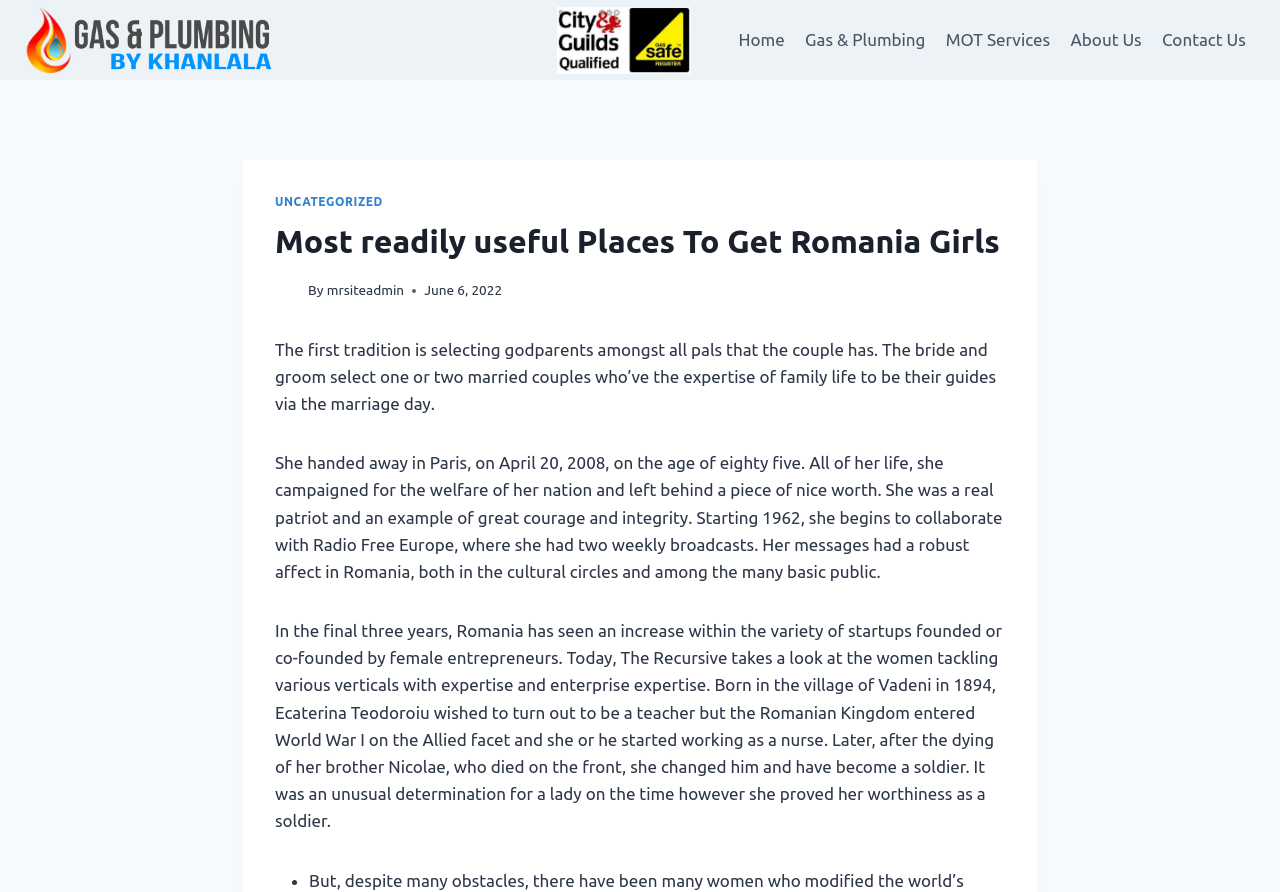Look at the image and write a detailed answer to the question: 
How many links are in the primary navigation?

I counted the links in the primary navigation section, which are 'Home', 'Gas & Plumbing', 'MOT Services', 'About Us', and 'Contact Us'. There are 5 links in total.